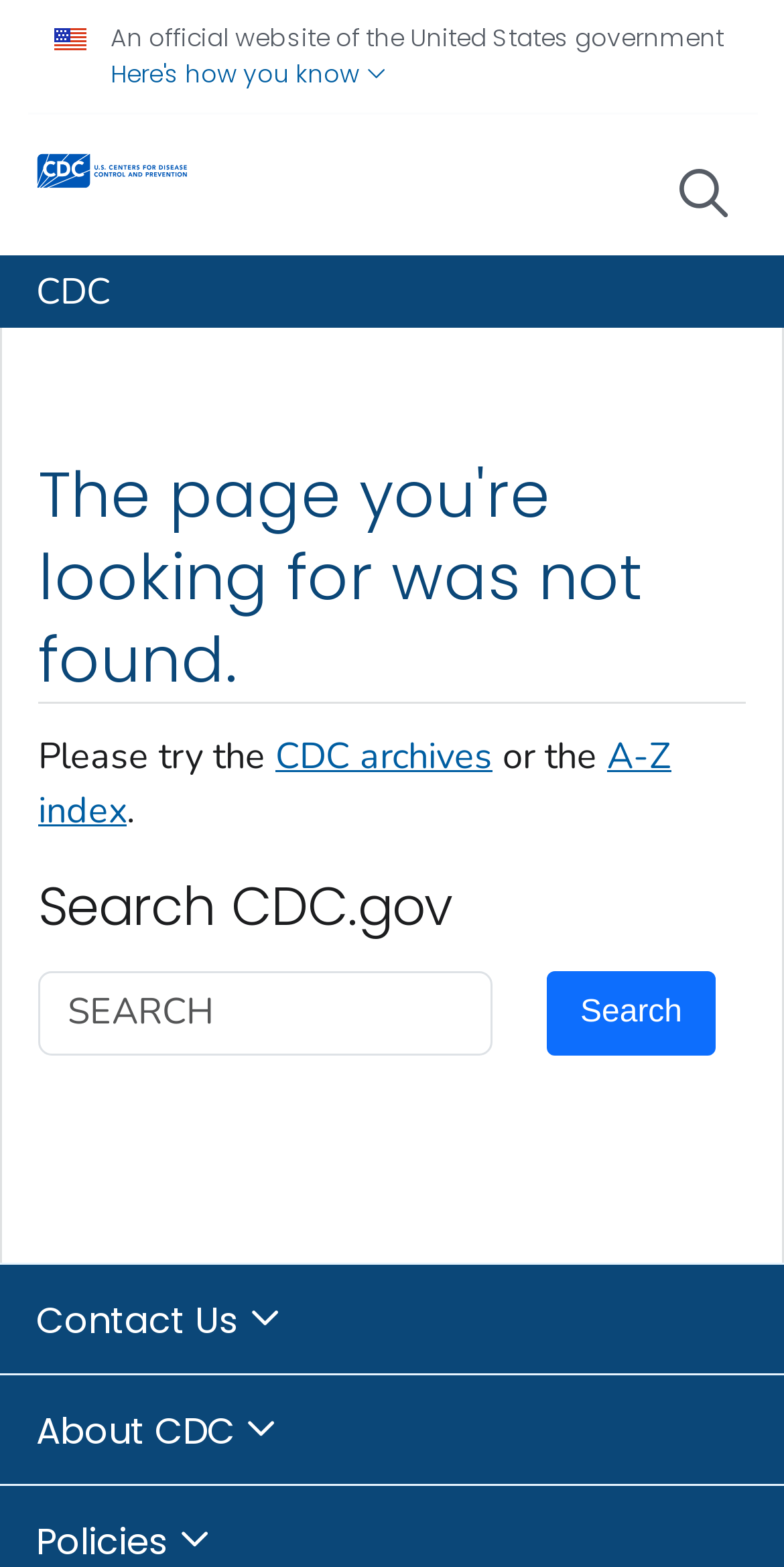Write a detailed summary of the webpage.

The webpage is a "Page Not Found" page from the Centers for Disease Control and Prevention (CDC) website. At the top, there is a notification stating that it is an official website of the United States government, accompanied by a button that provides more information. Below this notification, there is a link to the CDC website, along with an image of the CDC logo.

On the top right corner, there is a search icon and a link to the CDC website. Below these elements, the main content area begins. The main content area is divided into two sections. The first section displays a heading stating that the page was not found, followed by a paragraph suggesting to try the CDC archives or the A-Z index. The second section is a search bar, allowing users to search the CDC website.

At the bottom of the page, there are two buttons: "Contact Us" and "About CDC". These buttons are likely to expand into more information or links when clicked. Overall, the webpage is simple and provides minimal information, with a focus on helping users find what they are looking for on the CDC website.